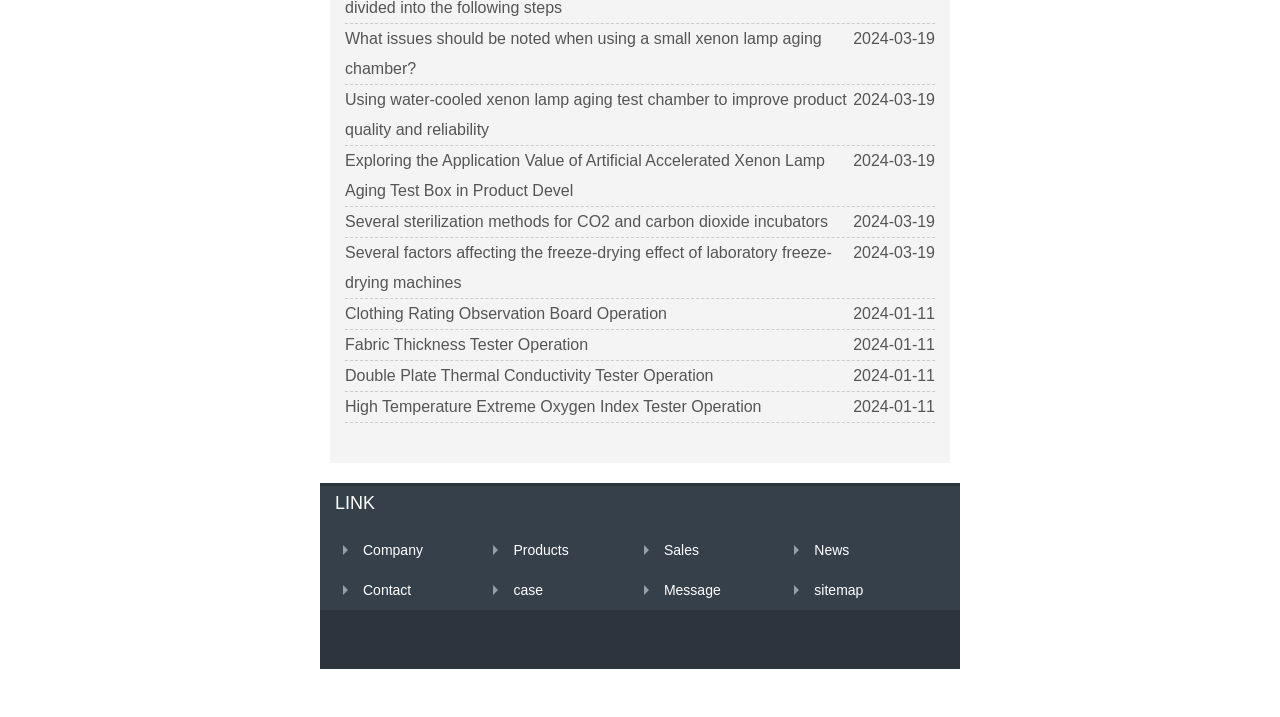Respond to the question below with a concise word or phrase:
What is the last link in the top section?

Several factors affecting the freeze-drying effect of laboratory freeze-drying machines